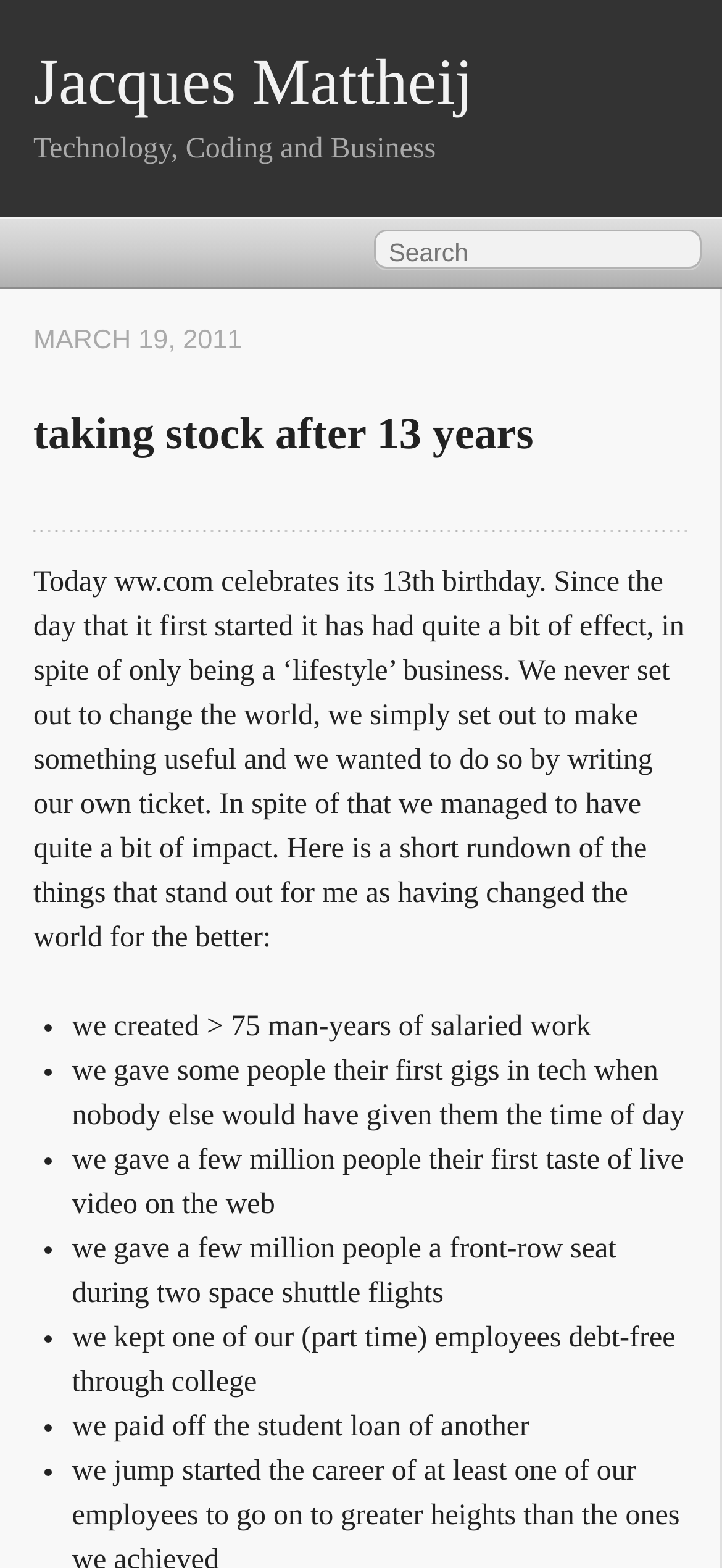What is the author's name?
Using the information from the image, provide a comprehensive answer to the question.

The author's name is obtained from the heading element 'Jacques Mattheij' which is a link and has a bounding box coordinate of [0.046, 0.03, 0.655, 0.076].